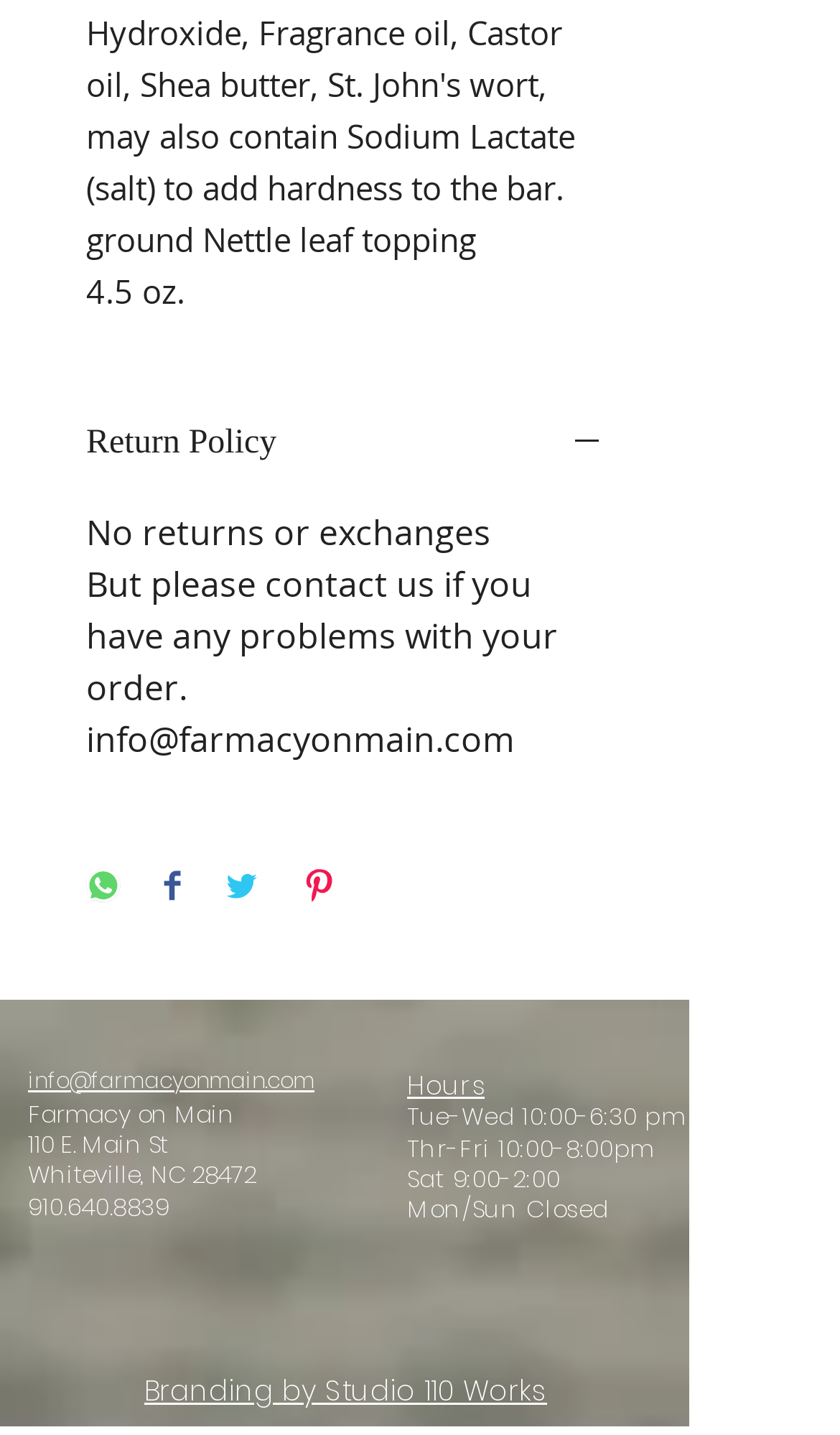Specify the bounding box coordinates of the region I need to click to perform the following instruction: "Contact us via email". The coordinates must be four float numbers in the range of 0 to 1, i.e., [left, top, right, bottom].

[0.103, 0.498, 0.613, 0.531]